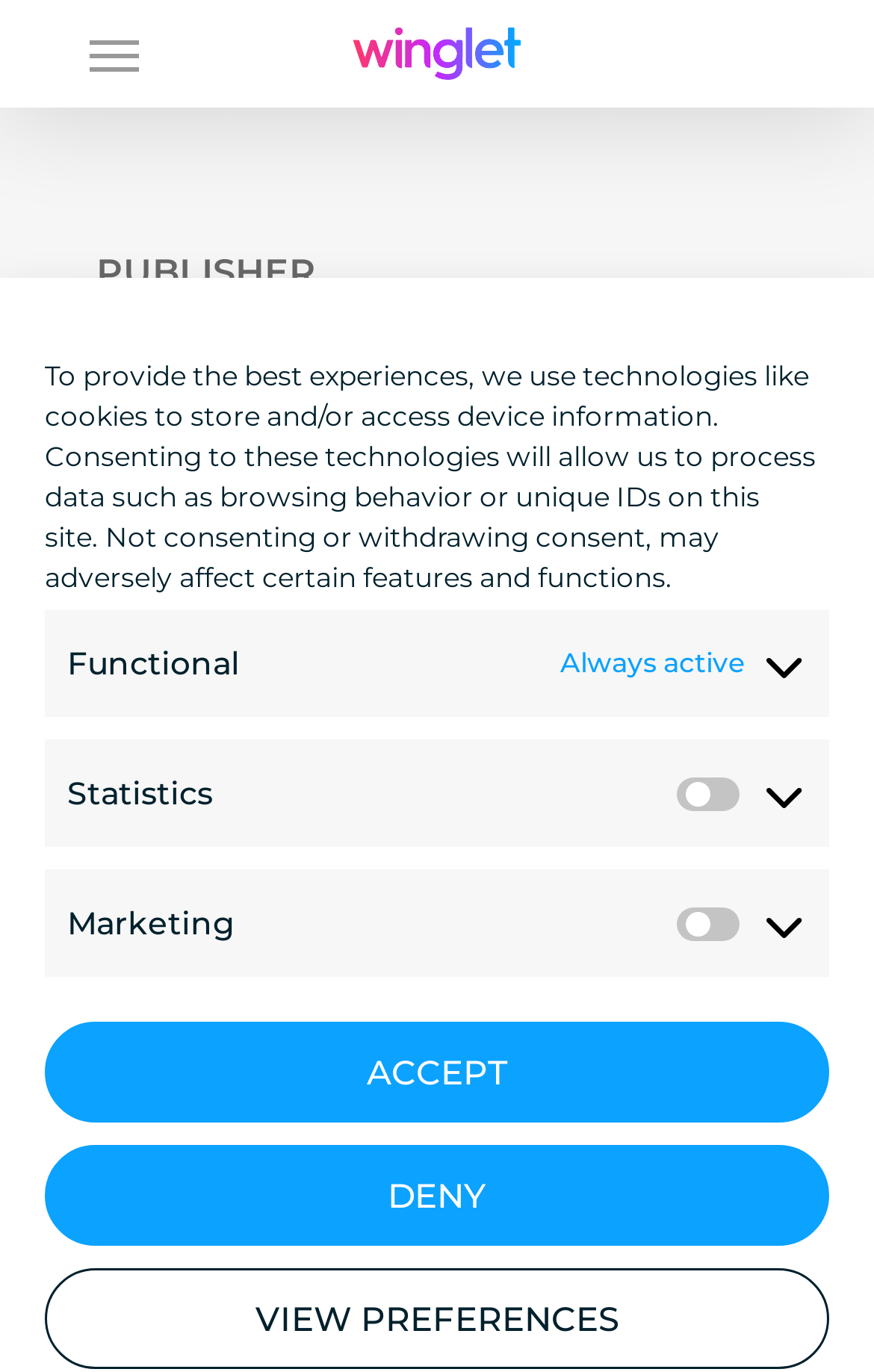Find the bounding box of the web element that fits this description: "Menu".

[0.103, 0.023, 0.159, 0.056]